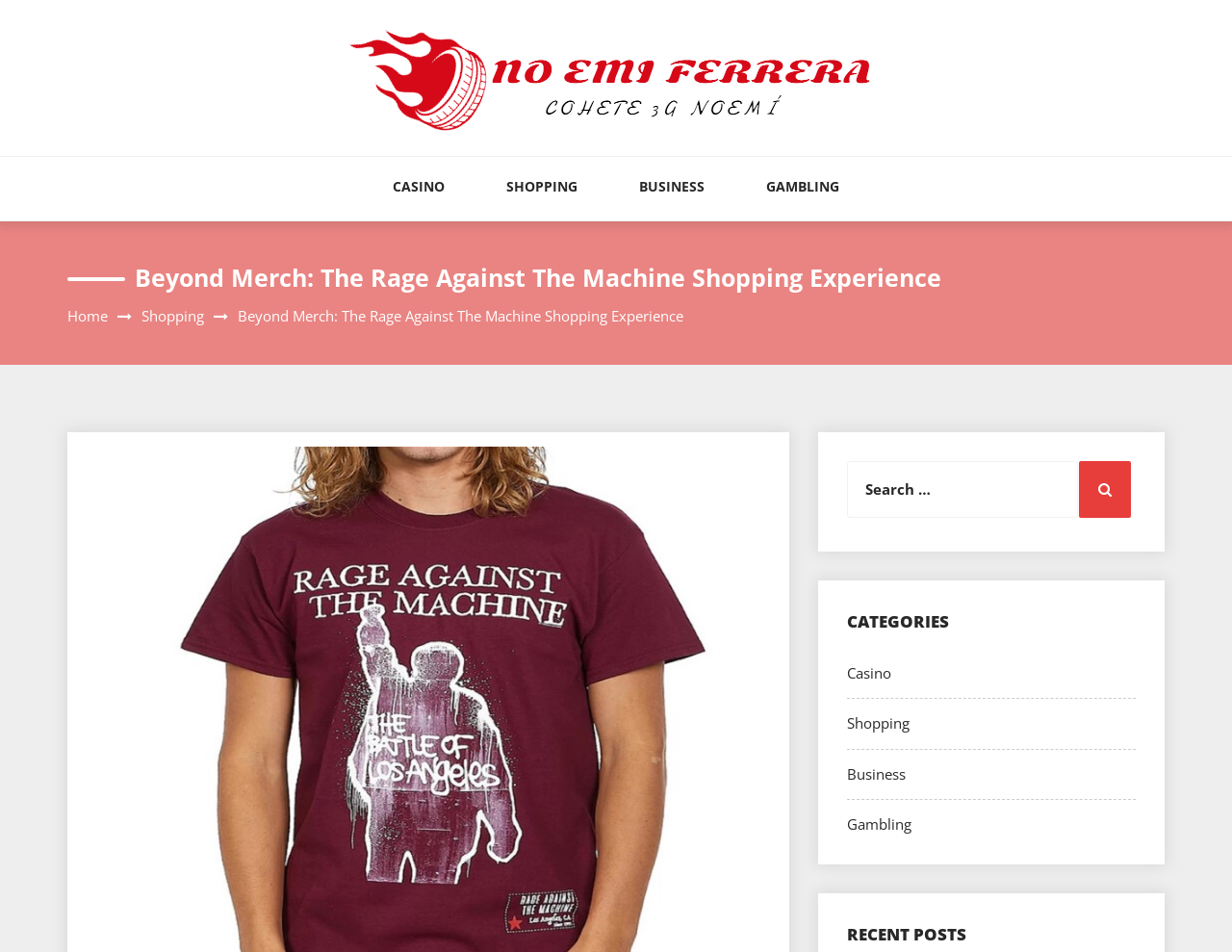Determine the bounding box coordinates of the UI element described below. Use the format (top-left x, top-left y, bottom-right x, bottom-right y) with floating point numbers between 0 and 1: Home

[0.055, 0.321, 0.088, 0.341]